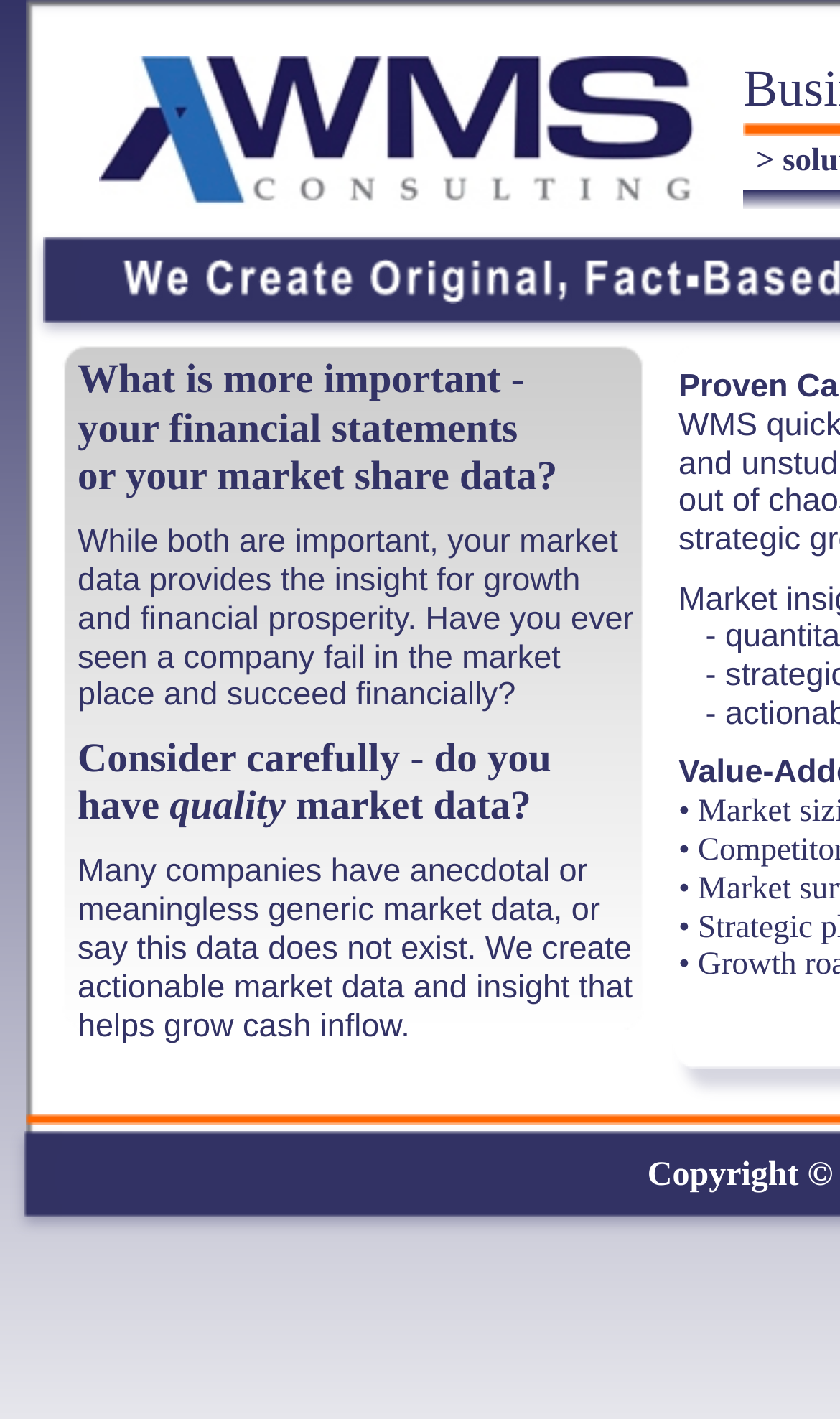What is the purpose of market data according to the webpage? From the image, respond with a single word or brief phrase.

insight for growth and financial prosperity